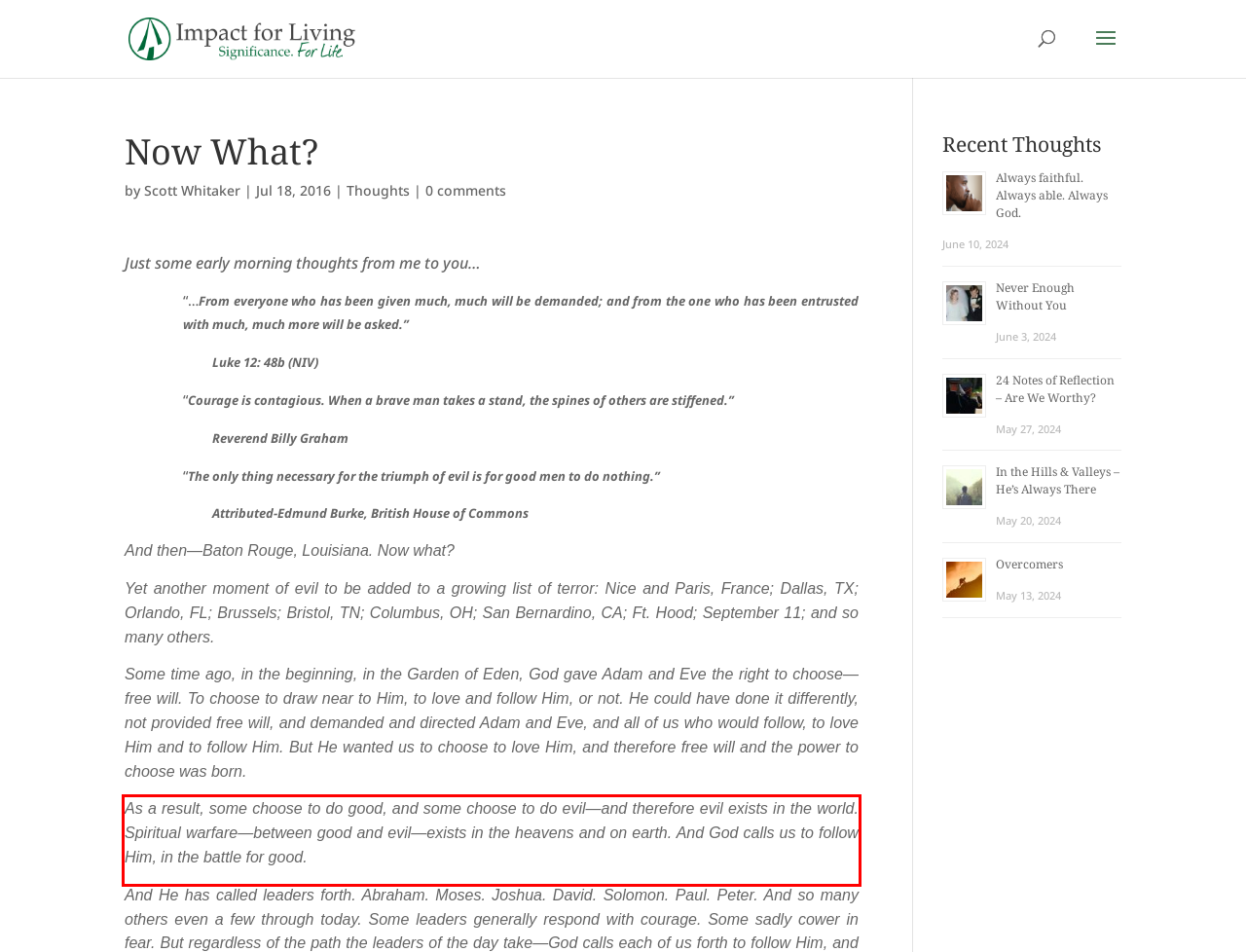With the provided screenshot of a webpage, locate the red bounding box and perform OCR to extract the text content inside it.

As a result, some choose to do good, and some choose to do evil—and therefore evil exists in the world. Spiritual warfare—between good and evil—exists in the heavens and on earth. And God calls us to follow Him, in the battle for good.